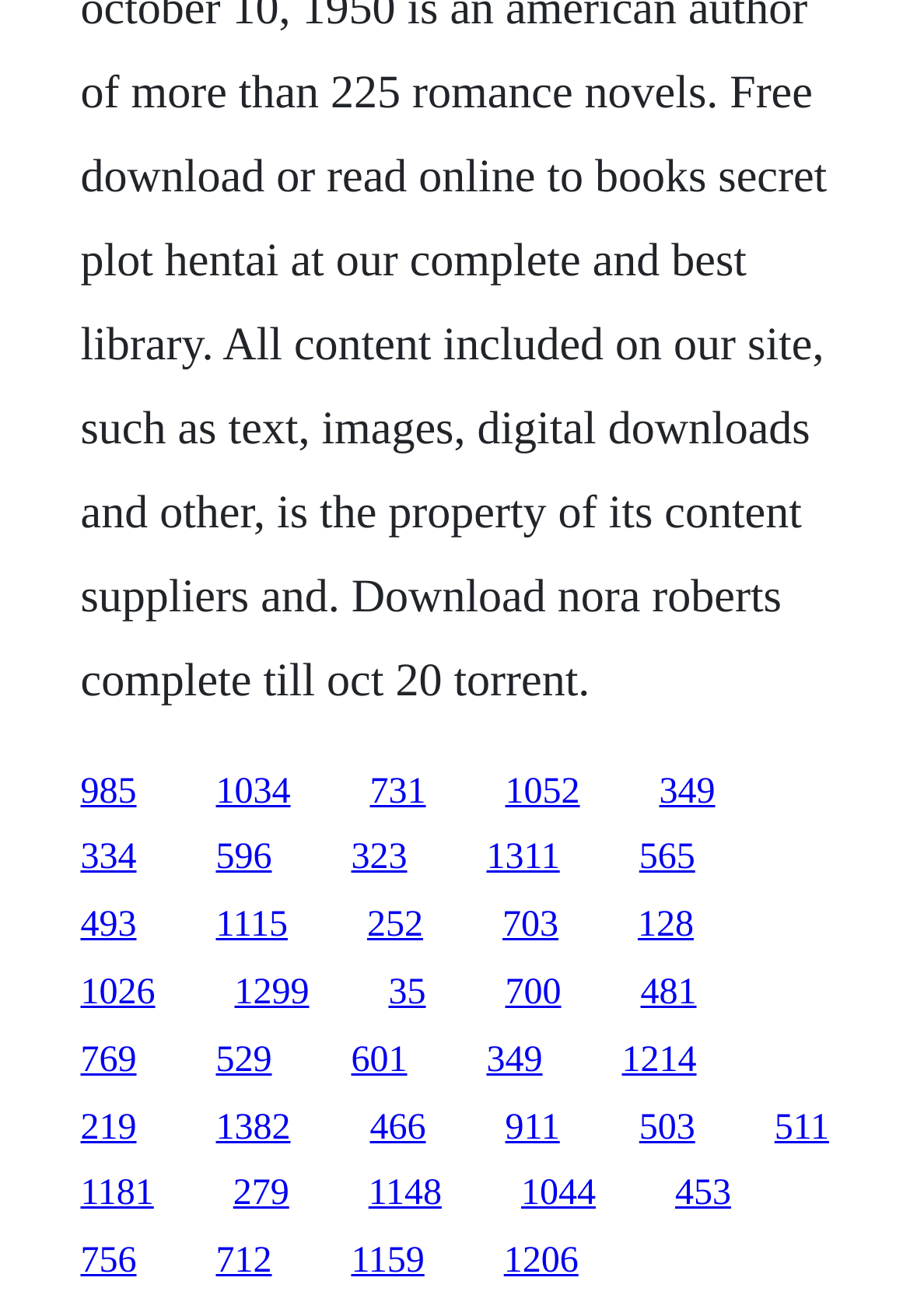Determine the bounding box coordinates for the region that must be clicked to execute the following instruction: "follow the ninth link".

[0.088, 0.688, 0.15, 0.718]